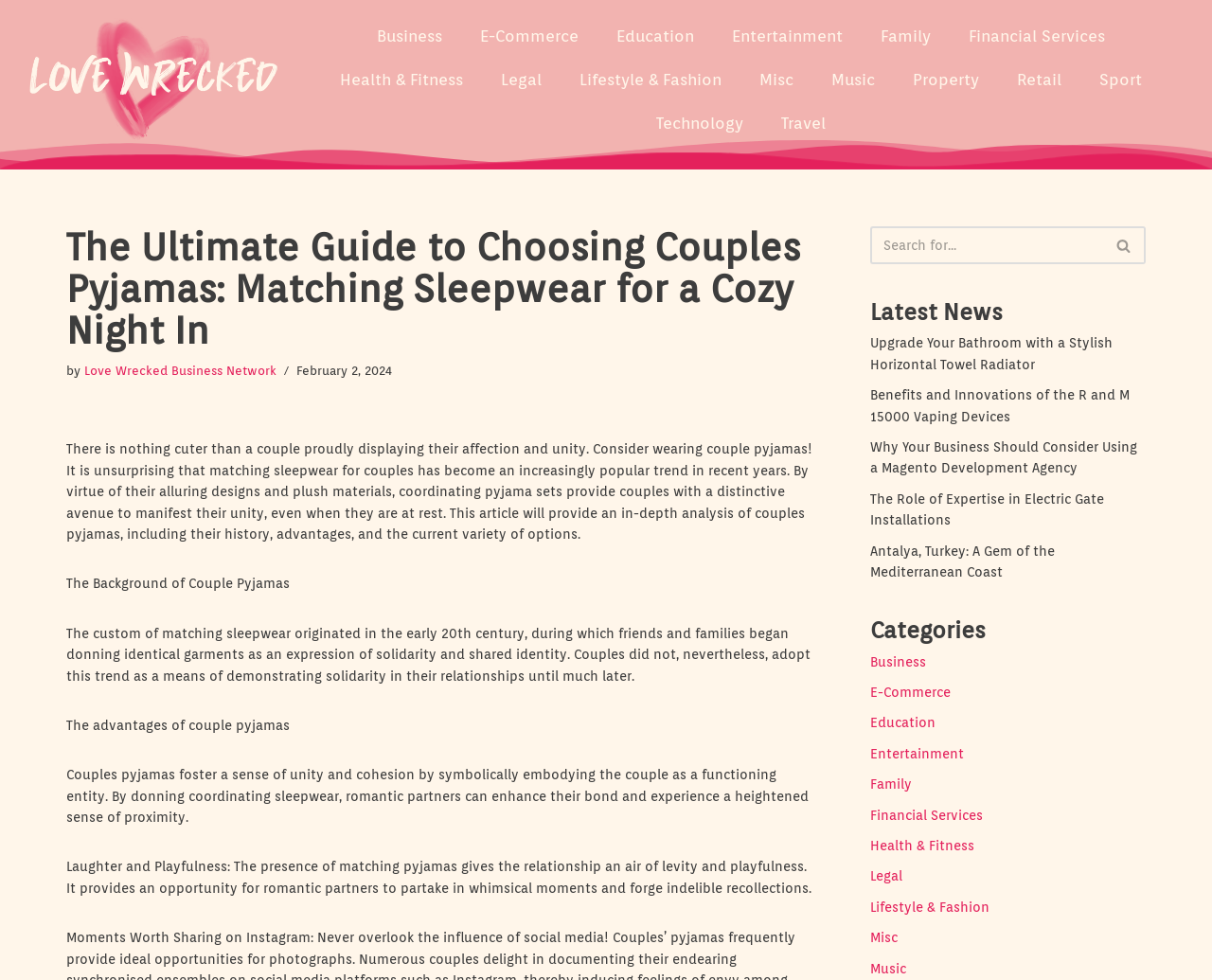Produce a meticulous description of the webpage.

This webpage is an article about couples' pyjamas, specifically discussing their history, advantages, and current trends. At the top of the page, there is a navigation menu with links to various categories, including Business, E-Commerce, Education, and more. Below the navigation menu, there is a heading that reads "The Ultimate Guide to Choosing Couples Pyjamas: Matching Sleepwear for a Cozy Night In" followed by the author's name and publication date.

The main content of the article is divided into sections, each with a heading that summarizes the topic. The first section discusses the background of couples' pyjamas, explaining how the trend originated in the early 20th century. The second section highlights the advantages of wearing matching pyjamas, including fostering a sense of unity and cohesion, and adding a touch of playfulness to the relationship.

To the right of the main content, there is a search bar with a magnifying glass icon. Below the search bar, there are links to latest news articles, including topics such as bathroom decor, vaping devices, and electric gate installations.

At the bottom of the page, there is a list of categories, which mirrors the navigation menu at the top. Each category has a link to related articles or topics. Overall, the webpage is well-organized and easy to navigate, with clear headings and concise text that summarizes the main points of the article.